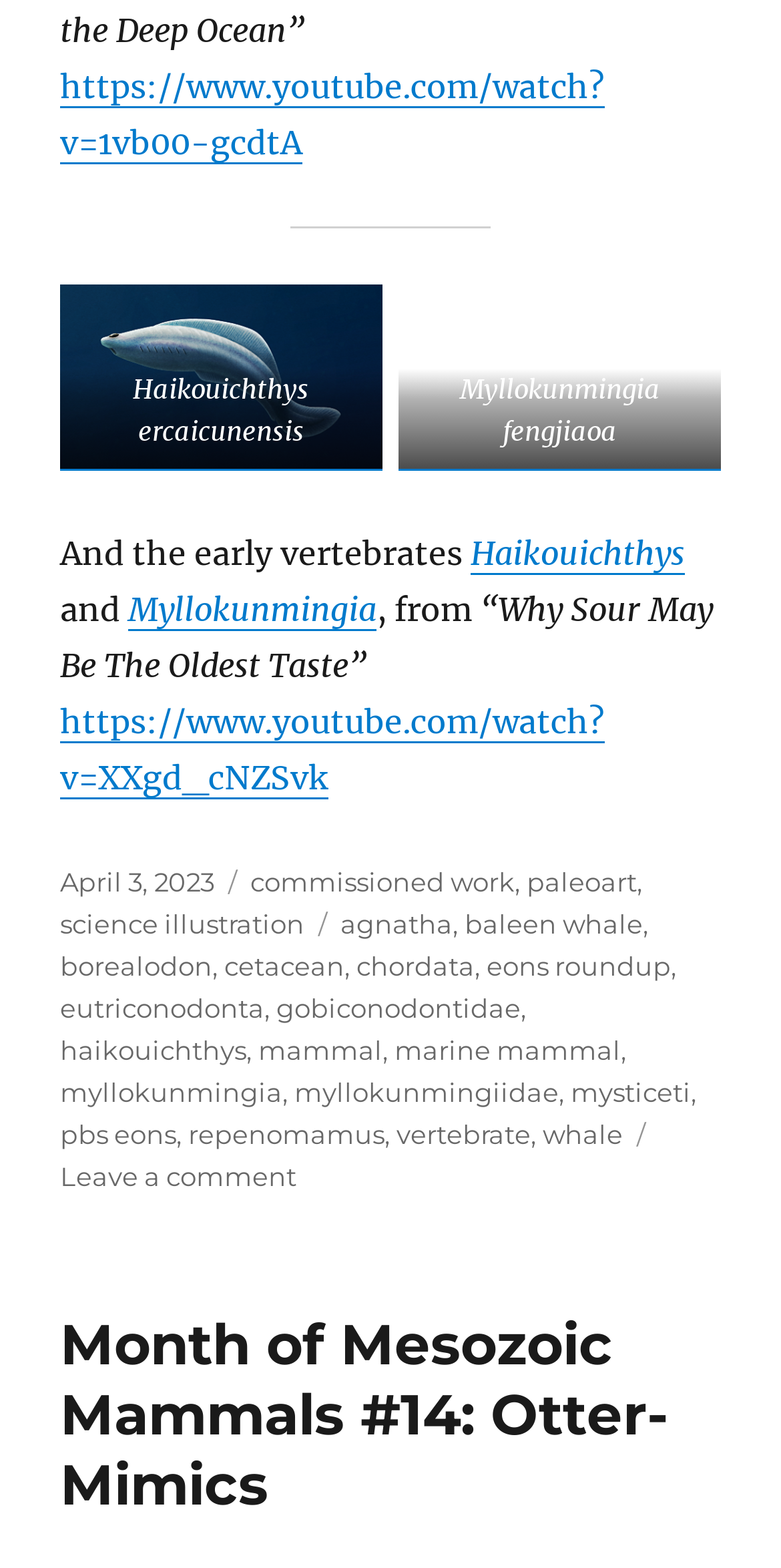Please determine the bounding box coordinates of the element to click in order to execute the following instruction: "View the illustration of Myllokunmingia". The coordinates should be four float numbers between 0 and 1, specified as [left, top, right, bottom].

[0.51, 0.181, 0.923, 0.298]